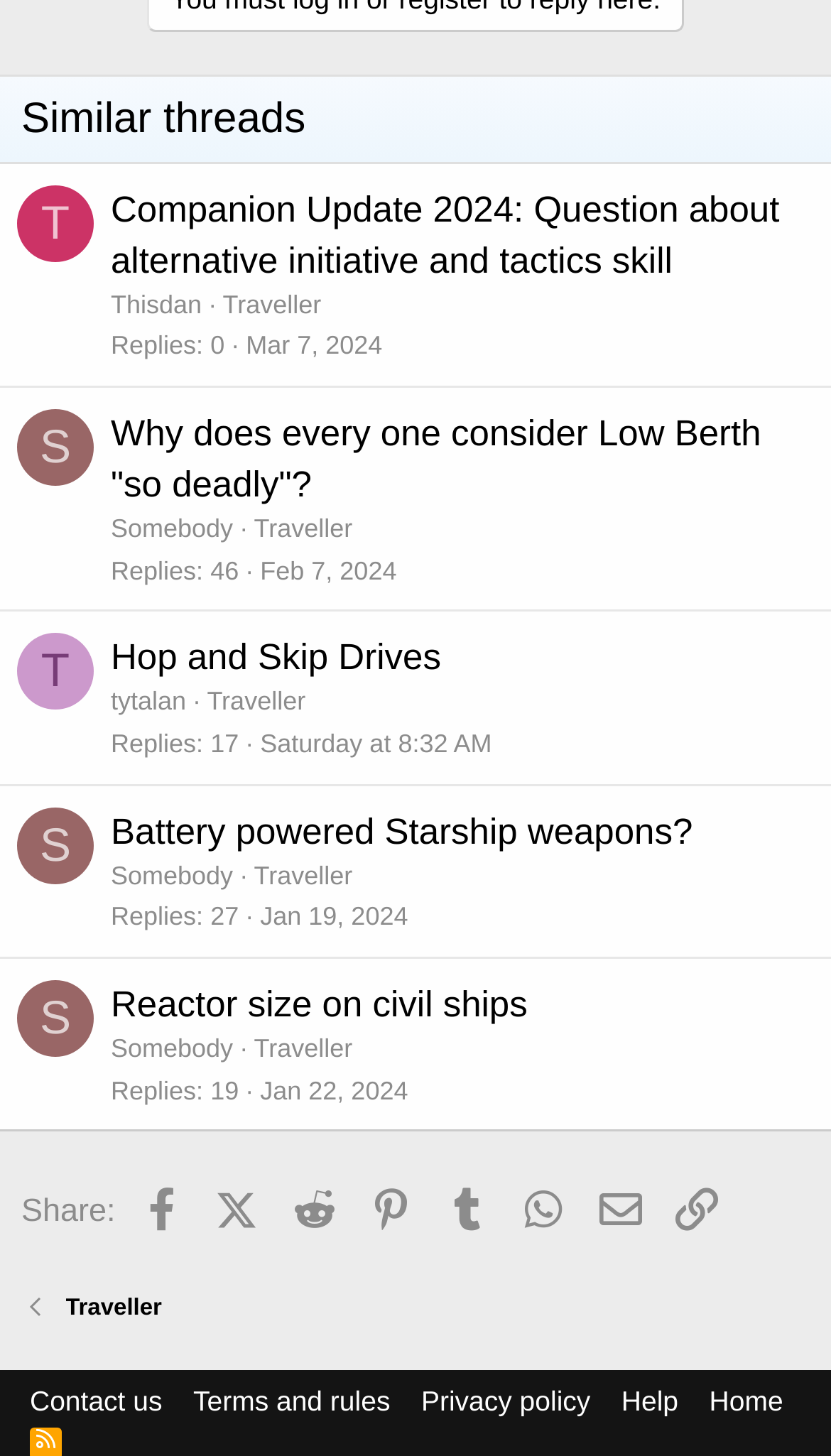Identify the bounding box coordinates of the section to be clicked to complete the task described by the following instruction: "View the profile of user 'Somebody'". The coordinates should be four float numbers between 0 and 1, formatted as [left, top, right, bottom].

[0.021, 0.281, 0.113, 0.334]